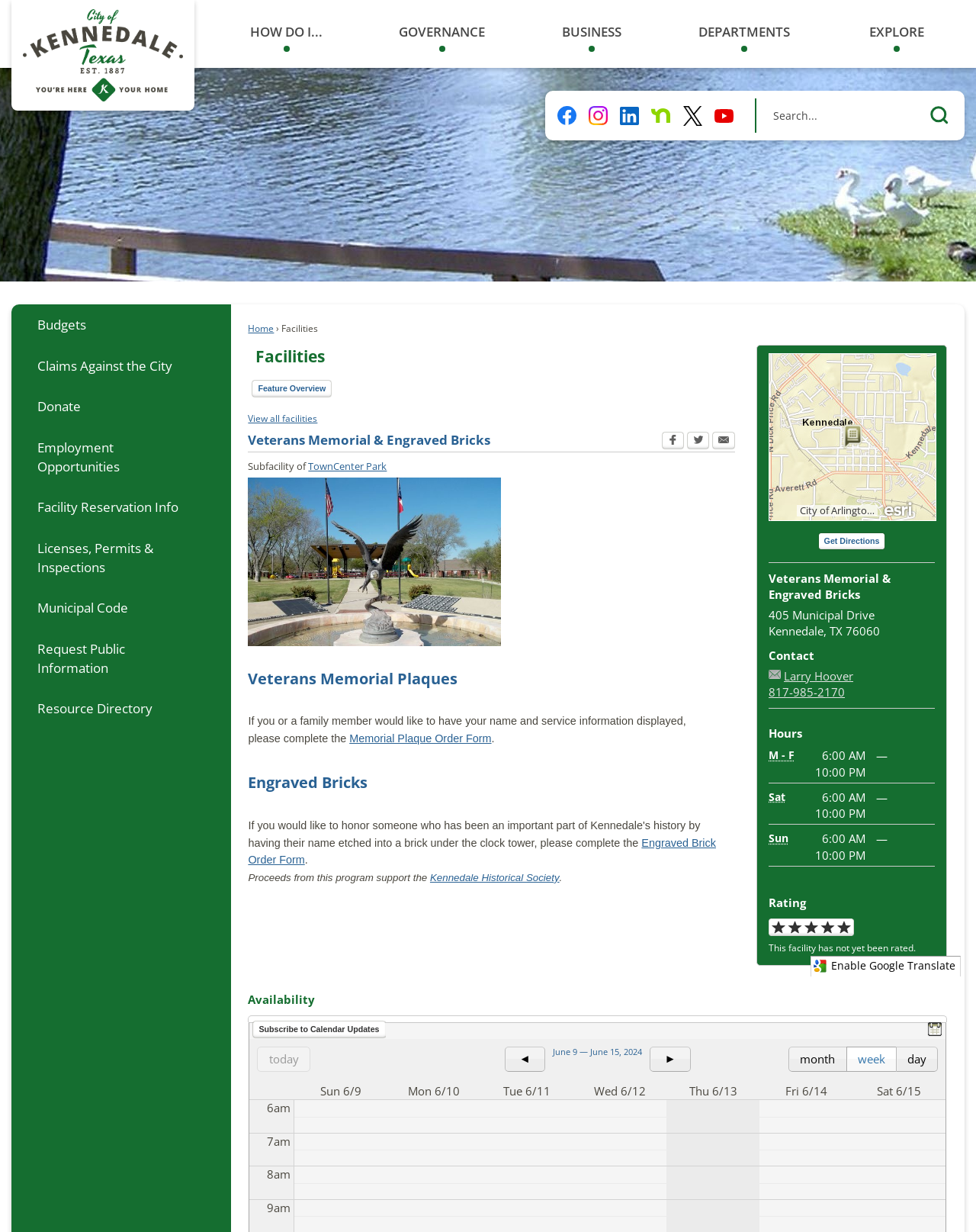Offer a meticulous caption that includes all visible features of the webpage.

The webpage is about the Veterans Memorial & Engraved Bricks facility. At the top, there is a navigation menu with links to "HOW DO I...", "GOVERNANCE", "BUSINESS", "DEPARTMENTS", and "EXPLORE". Below the menu, there are social media links to Facebook, Instagram, LinkedIn, Nextdoor, Twitter, and YouTube.

On the left side, there is a section with a heading "Facilities" and a link to "Feature Overview" and "View all facilities". Below this section, there is a subheading "Veterans Memorial & Engraved Bricks" with a description of the facility as a subfacility of TownCenter Park.

On the right side, there is a main content area with a heading "Veterans Memorial & Engraved Bricks" and an address "405 Municipal Drive, Kennedale, TX 76060". Below the address, there is a contact section with a name "Larry Hoover" and a phone number "817-985-2170". The hours of operation are listed in a table format, with Monday to Friday from 6:00 AM to 10:00 PM, and Saturday and Sunday from 6:00 AM to 10:00 PM.

There is also a rating section where users can rate the facility from 1 to 5 stars. Currently, the facility has not yet been rated. At the bottom, there is a map image with a "Get Directions" link.

Throughout the page, there are various images, including a Facebook icon, a Twitter icon, and a "vet" image. The overall layout is organized, with clear headings and concise text.